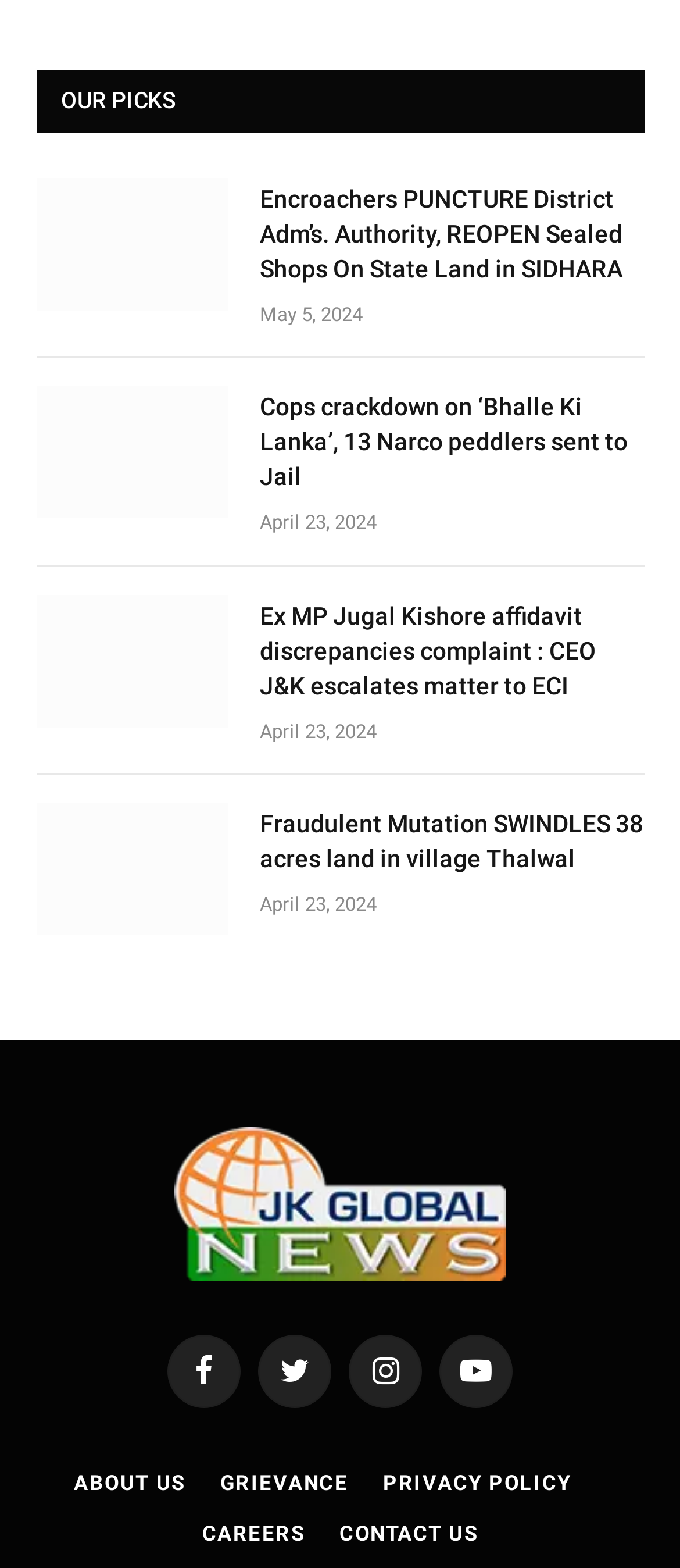Use one word or a short phrase to answer the question provided: 
How many articles are on this webpage?

4